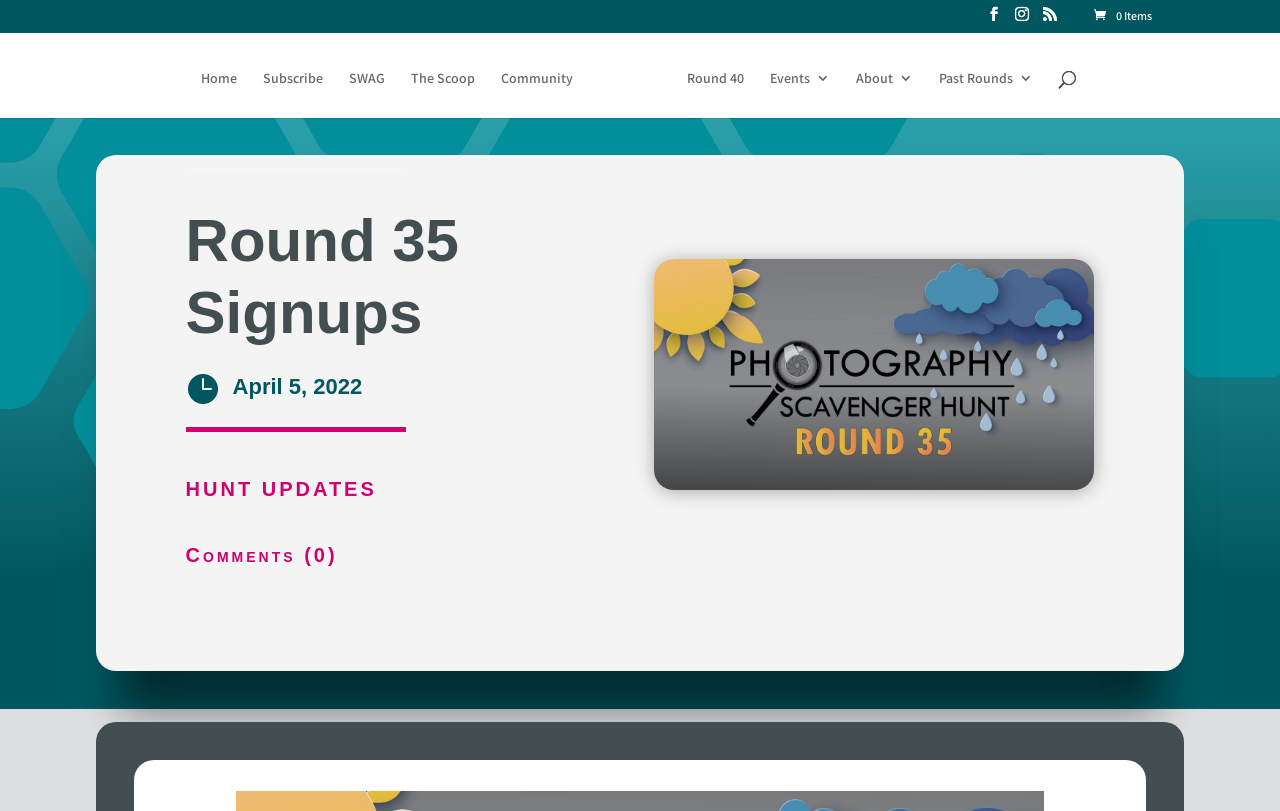Identify the bounding box of the UI element that matches this description: "aria-label="Country"".

None